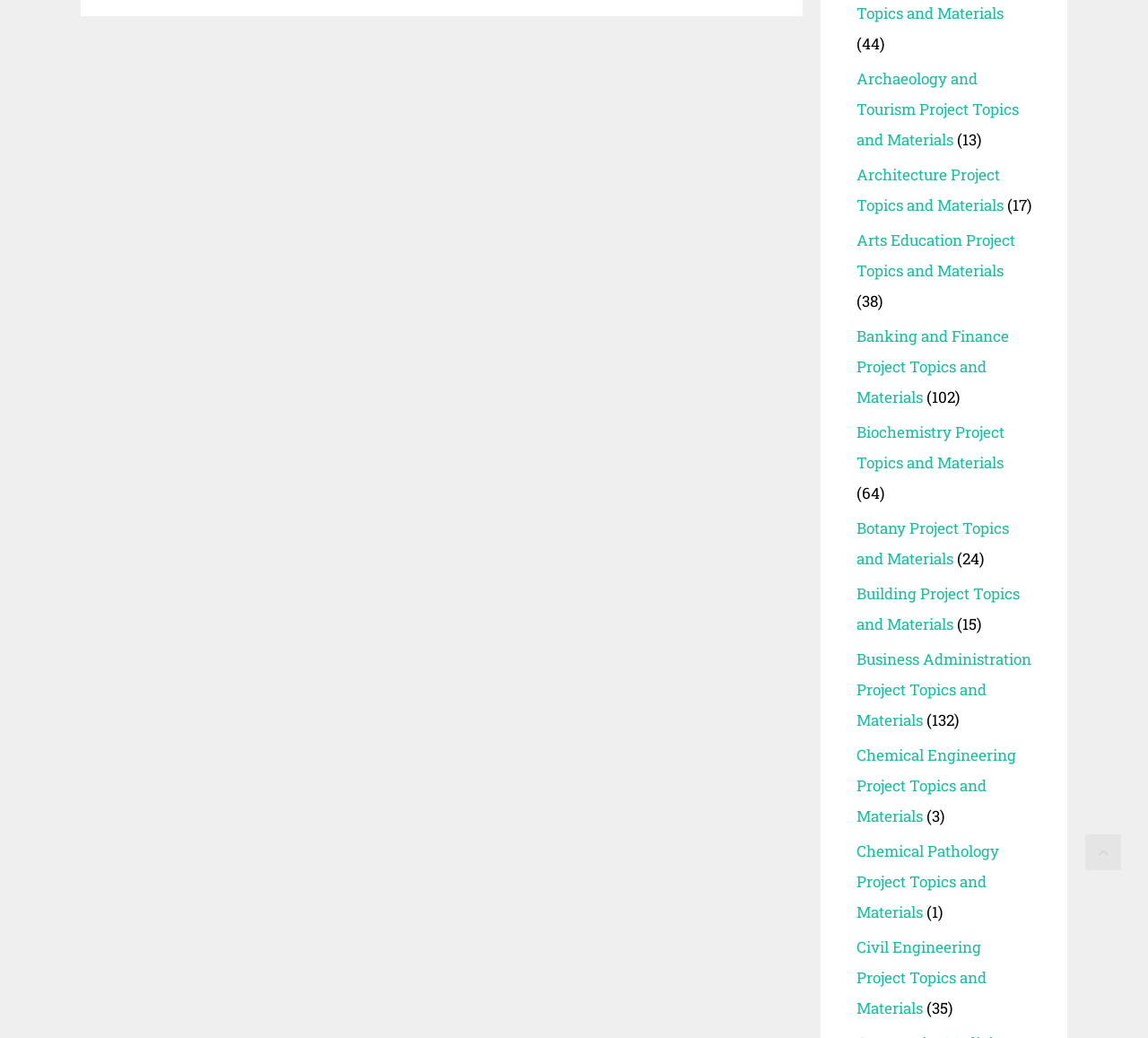Respond with a single word or phrase for the following question: 
How many project topics are listed?

20